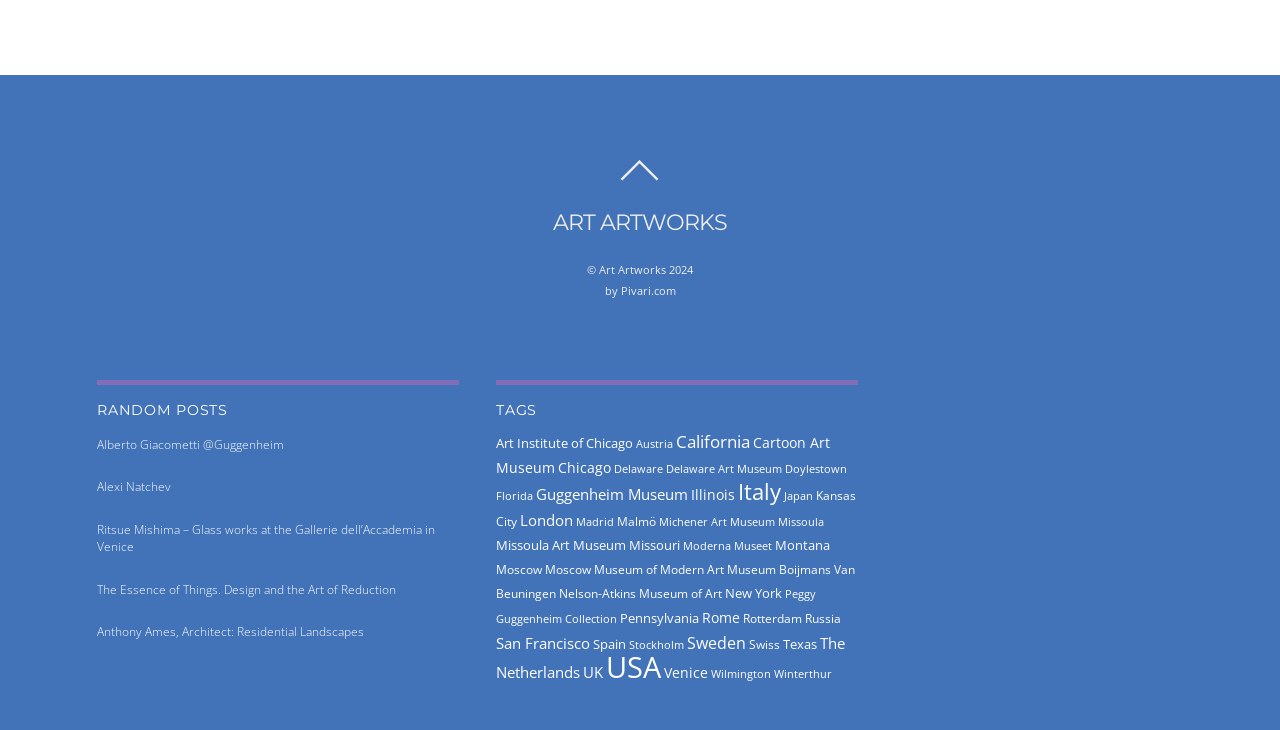Identify the bounding box of the HTML element described here: "Anthony Ames, Architect: Residential Landscapes". Provide the coordinates as four float numbers between 0 and 1: [left, top, right, bottom].

[0.076, 0.854, 0.359, 0.878]